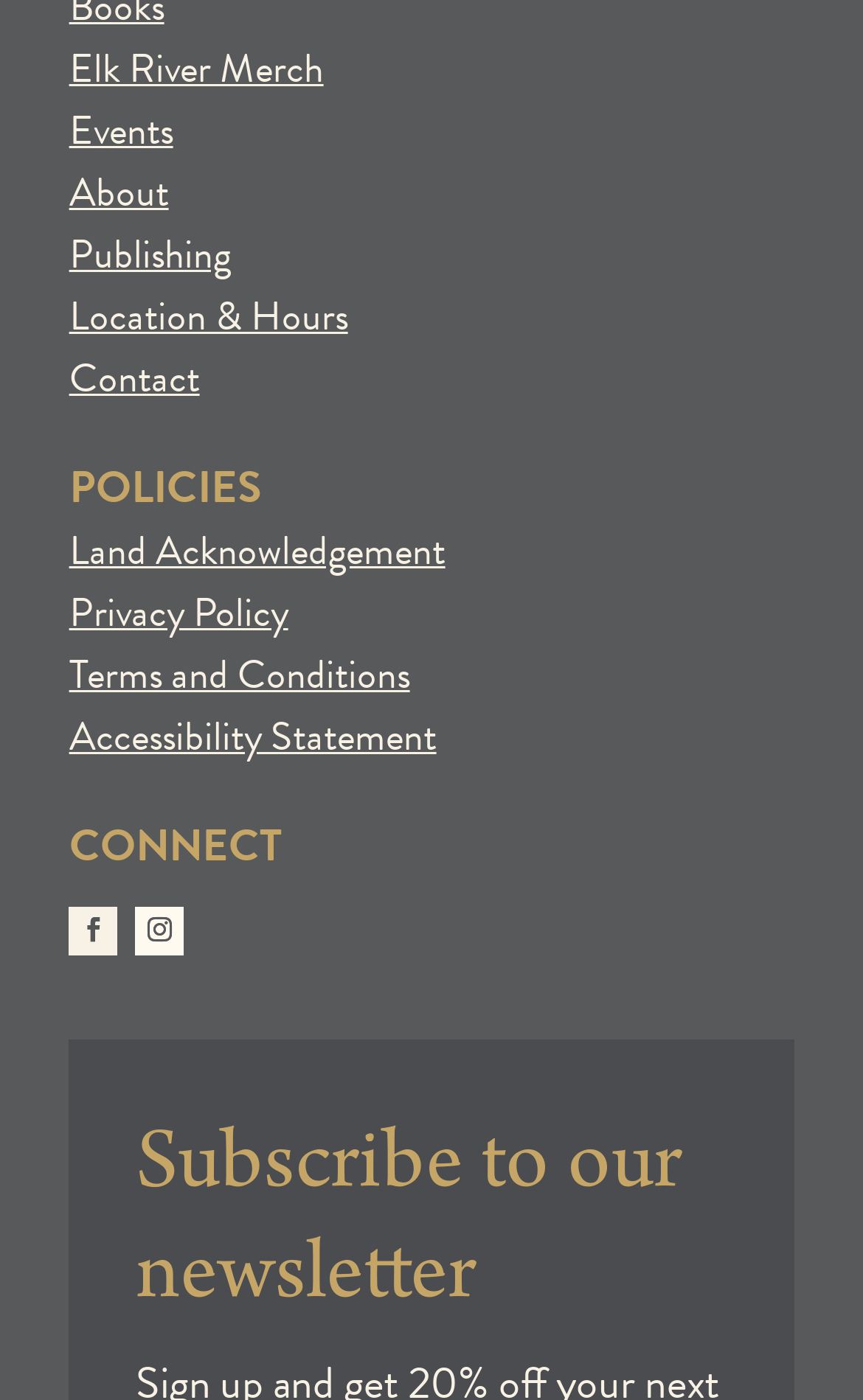How can users connect with the website?
Based on the screenshot, provide a one-word or short-phrase response.

Through social media or newsletter